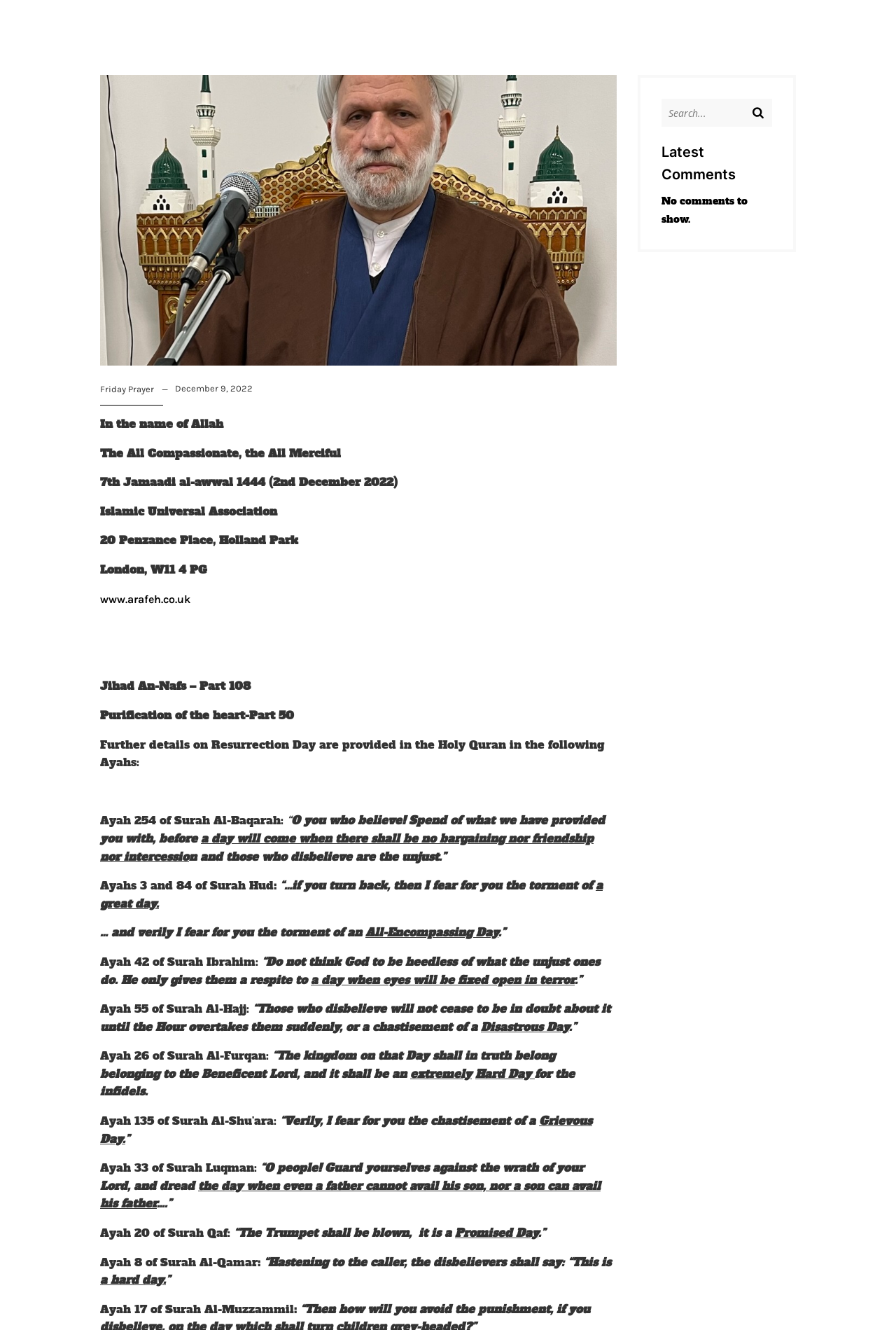Bounding box coordinates are to be given in the format (top-left x, top-left y, bottom-right x, bottom-right y). All values must be floating point numbers between 0 and 1. Provide the bounding box coordinate for the UI element described as: Blog

None